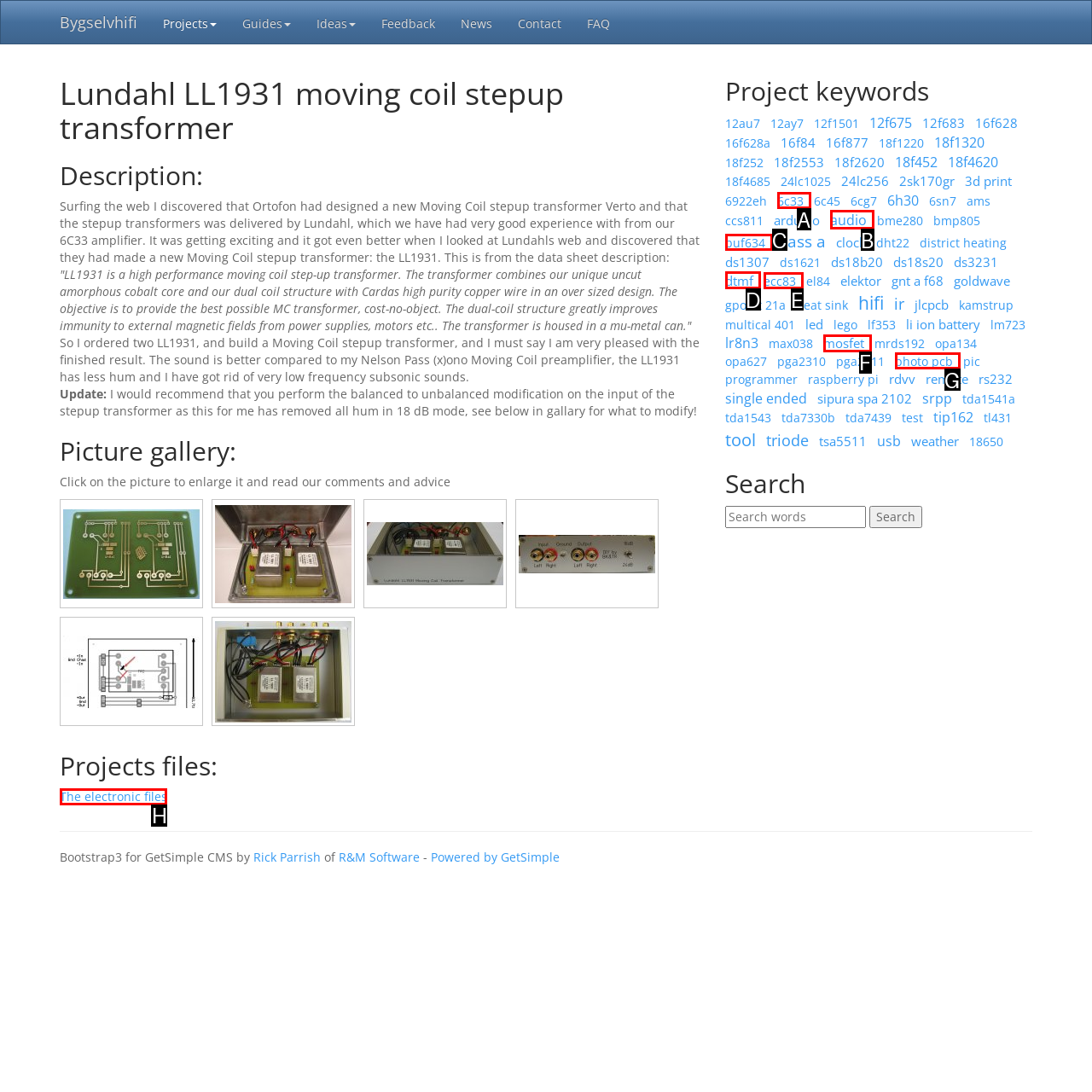Choose the UI element to click on to achieve this task: Click on the 'The electronic files' link. Reply with the letter representing the selected element.

H